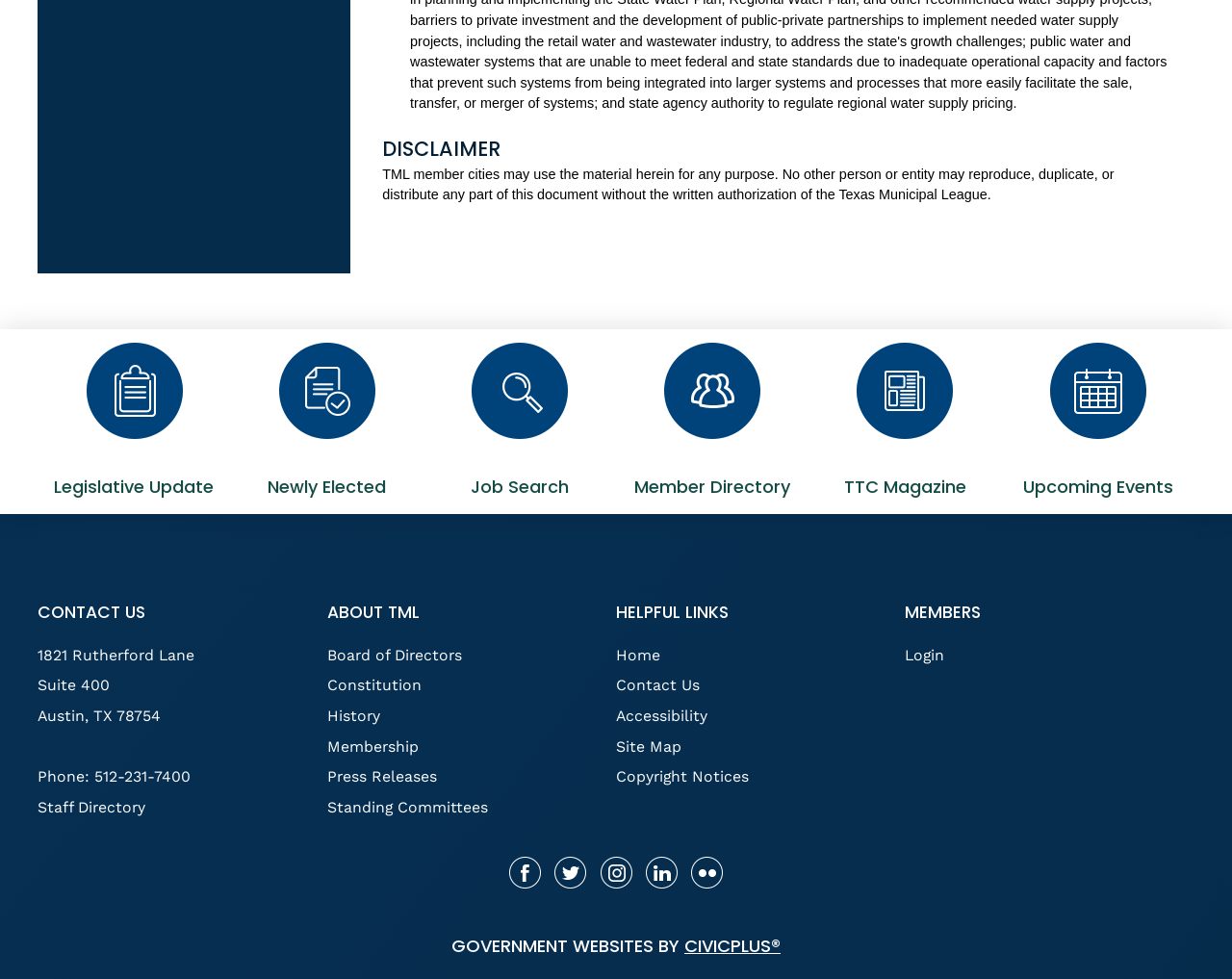Show the bounding box coordinates for the element that needs to be clicked to execute the following instruction: "Click the 'Staff Directory' link". Provide the coordinates in the form of four float numbers between 0 and 1, i.e., [left, top, right, bottom].

[0.031, 0.815, 0.118, 0.834]